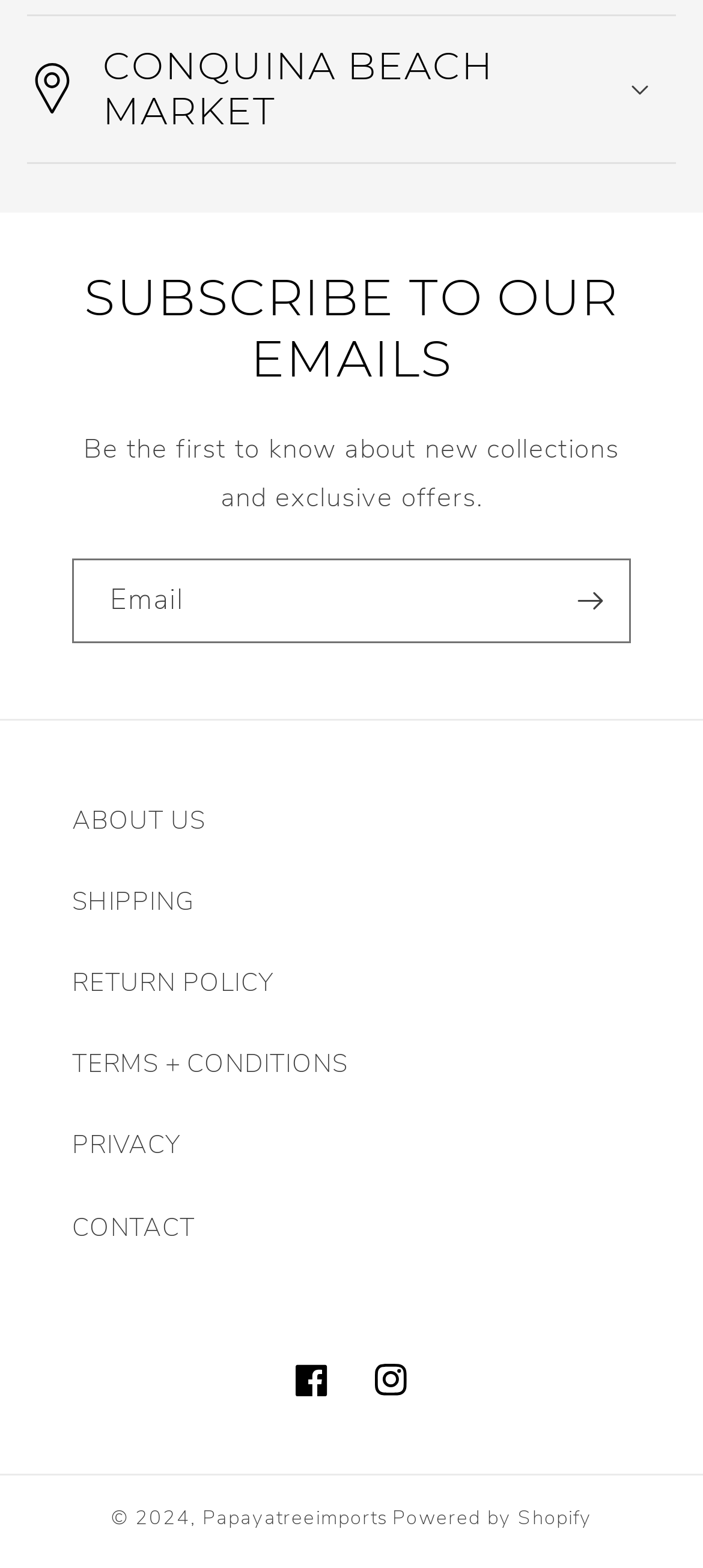Provide your answer in a single word or phrase: 
What is required to subscribe to emails?

Email